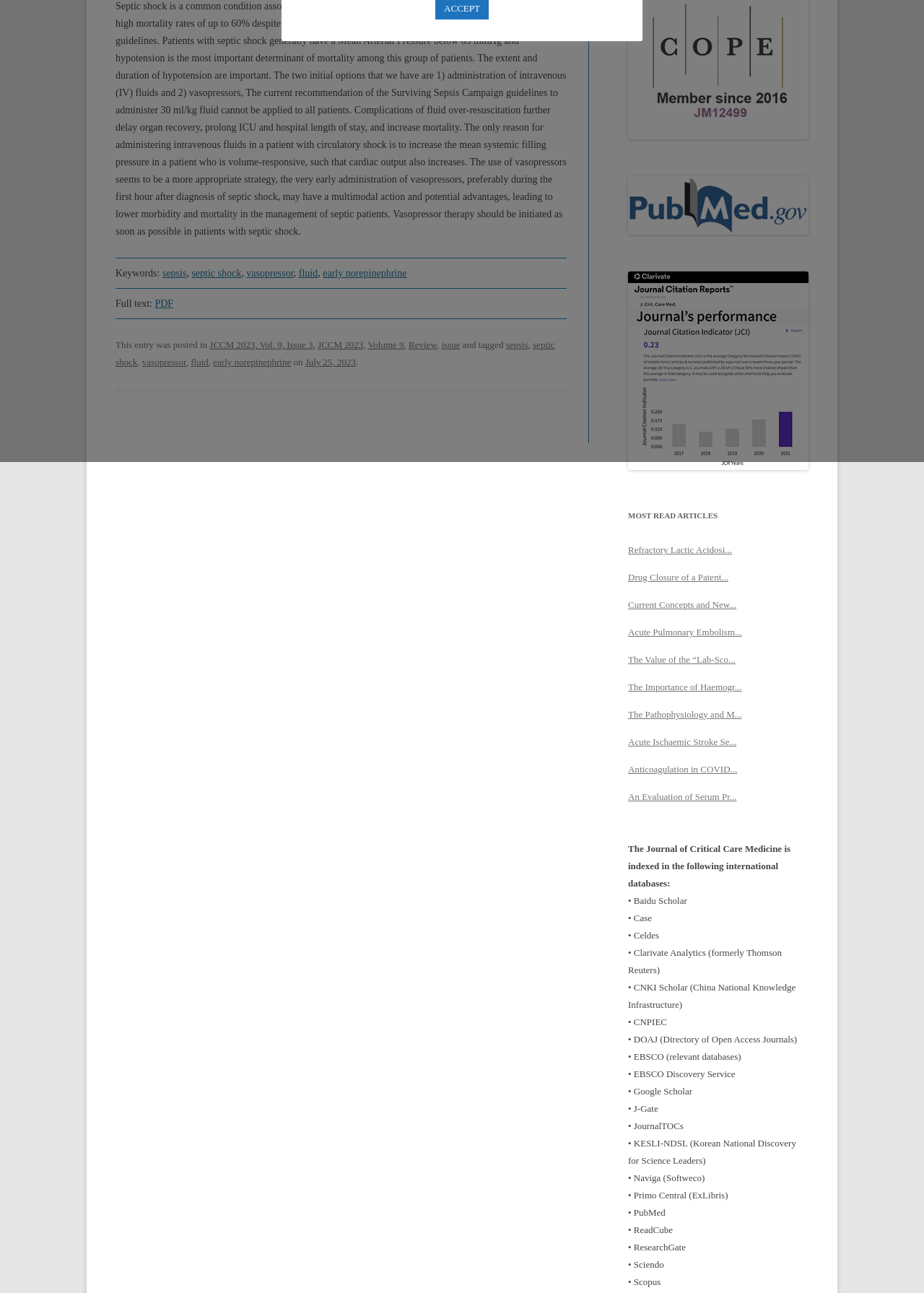Determine the bounding box of the UI element mentioned here: "sepsis". The coordinates must be in the format [left, top, right, bottom] with values ranging from 0 to 1.

[0.176, 0.207, 0.202, 0.216]